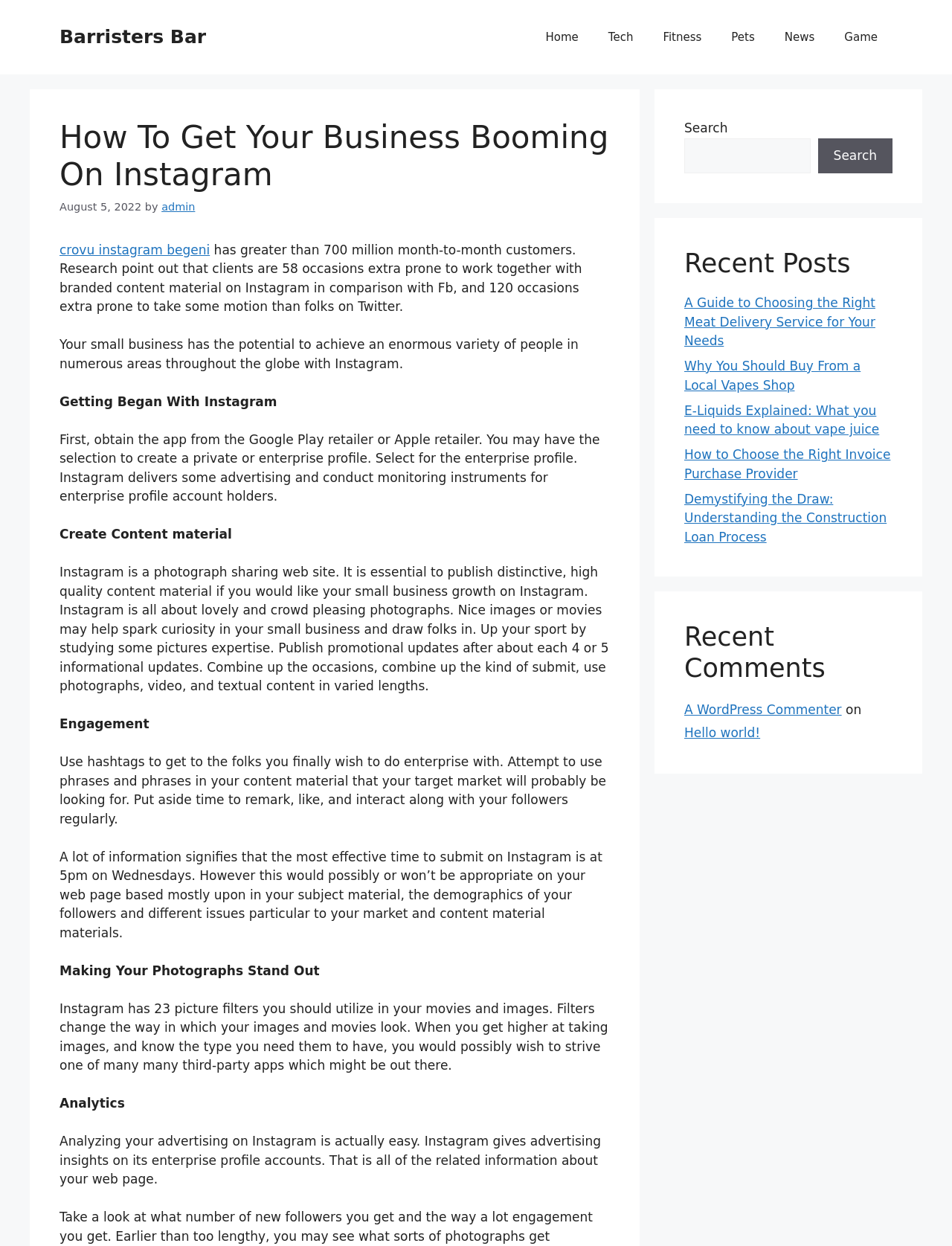Locate the bounding box coordinates of the segment that needs to be clicked to meet this instruction: "Click on the 'Recent Posts' heading".

[0.719, 0.199, 0.938, 0.224]